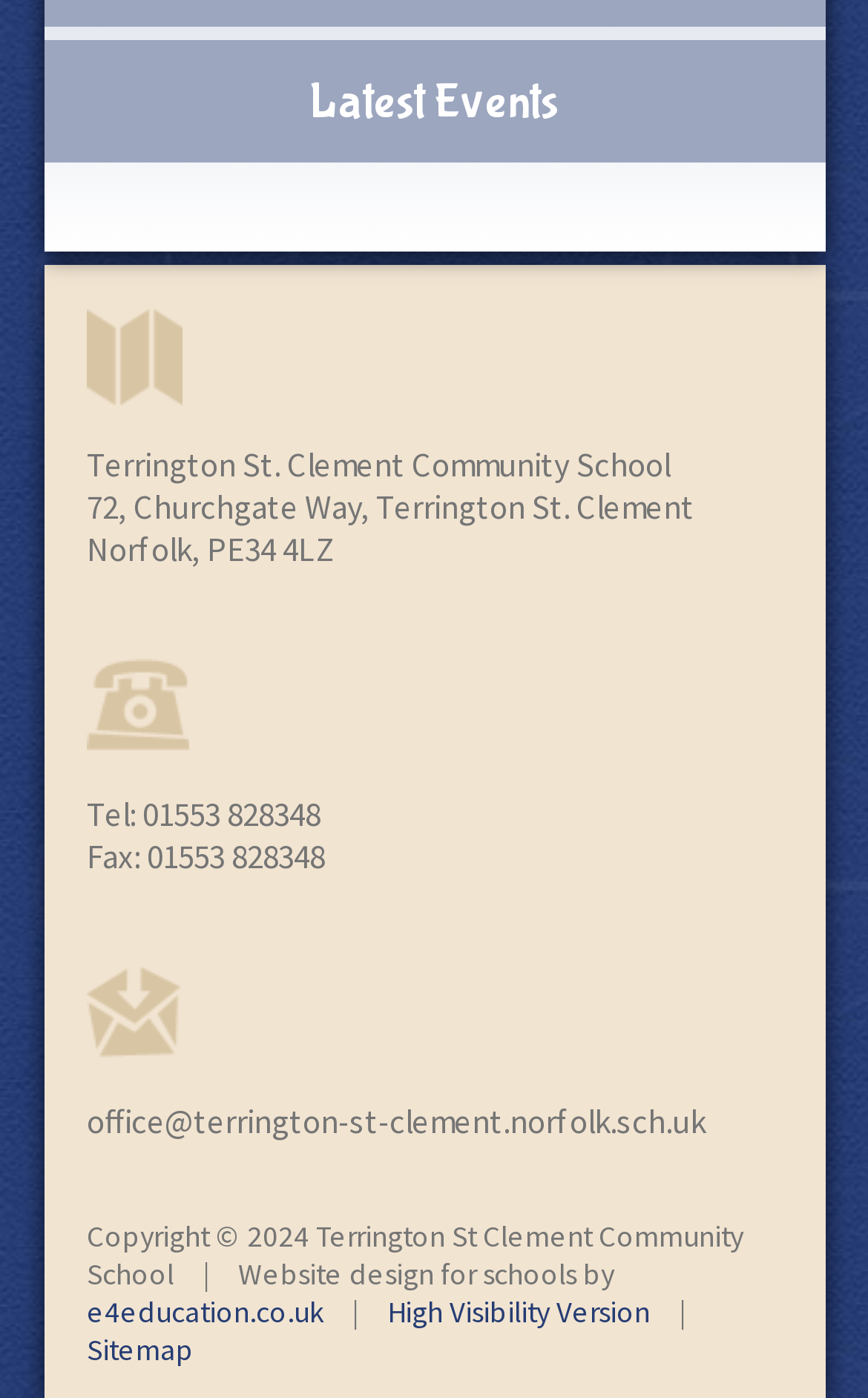What is the phone number of the school?
Using the visual information, respond with a single word or phrase.

01553 828348